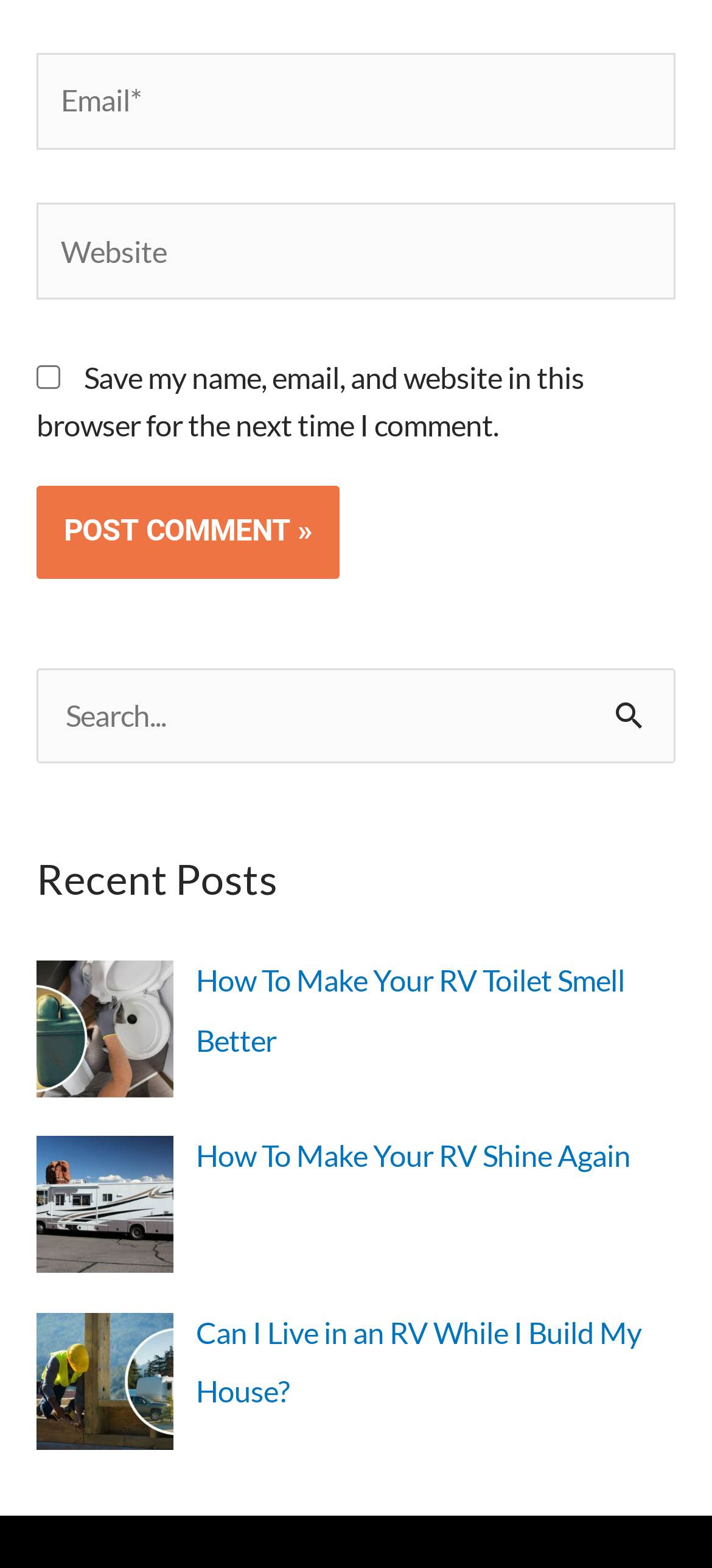Specify the bounding box coordinates of the area to click in order to execute this command: 'Search for something'. The coordinates should consist of four float numbers ranging from 0 to 1, and should be formatted as [left, top, right, bottom].

[0.051, 0.426, 0.949, 0.487]